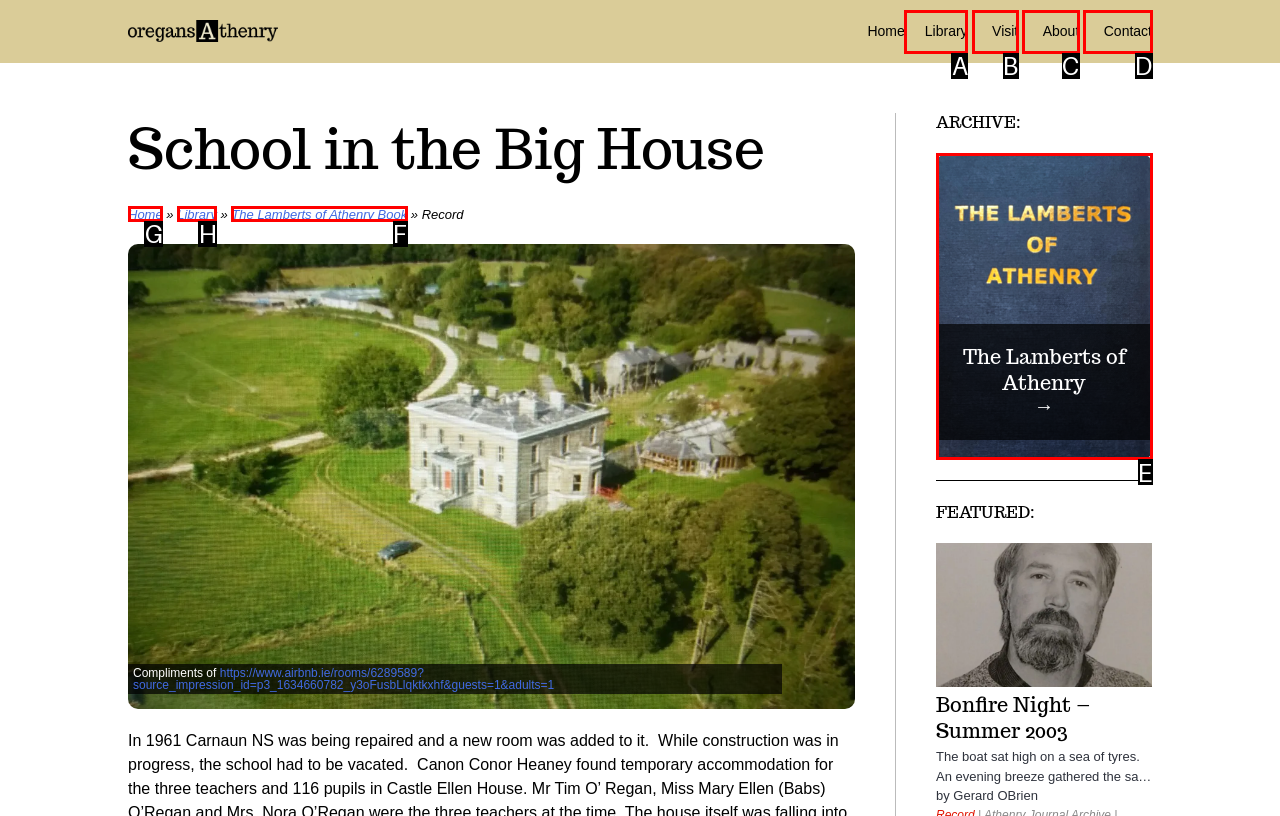Identify the letter of the UI element you should interact with to perform the task: Click on Email Newsletter Signup
Reply with the appropriate letter of the option.

None